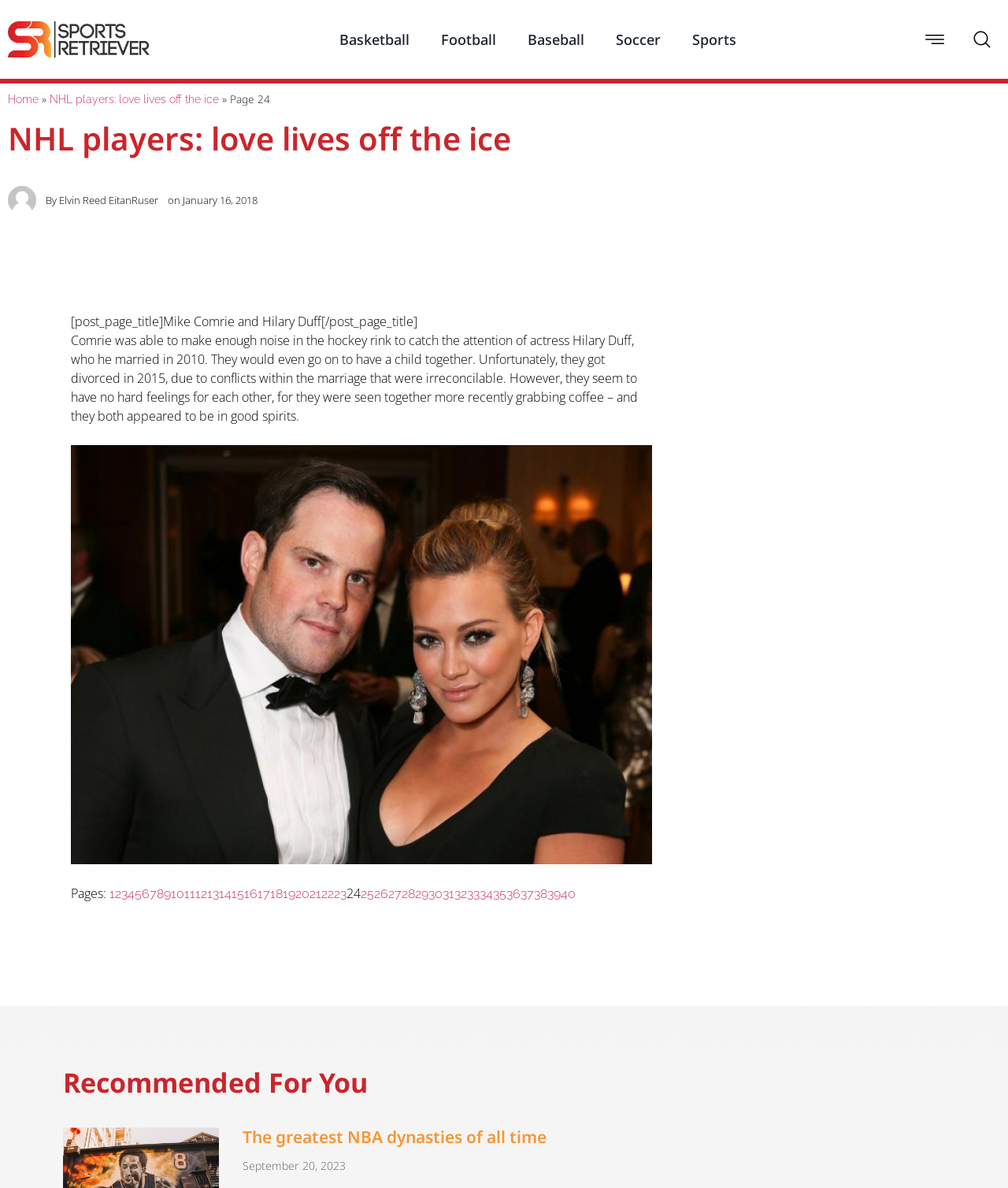Write an extensive caption that covers every aspect of the webpage.

This webpage is about NHL players' love lives off the ice. At the top, there are several links to different sports categories, including Basketball, Football, Baseball, and Soccer. Below these links, there is a heading that reads "NHL players: love lives off the ice" and a page number indicator showing "Page 24 of 40". 

On the left side, there is a menu with links to the home page and other pages within the website. Below the menu, there is a heading with the same title as the page, "NHL players: love lives off the ice", followed by an image of Elvin Reed EitanRuser. The author's name and publication date, January 16, 2018, are displayed next to the image.

The main content of the page is a article about Mike Comrie and Hilary Duff, an NHL player and an actress who got married in 2010 and had a child together, but eventually got divorced in 2015. The article also mentions that they were seen together recently, grabbing coffee, and seemed to be in good spirits.

At the bottom of the page, there are links to other pages, from Page 1 to Page 40, allowing users to navigate through the website. On the right side, there is a recommended section with a heading "Recommended For You" and a link to an article about the greatest NBA dynasties of all time, along with the publication date, September 20, 2023.